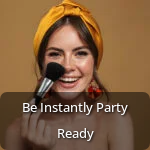Provide a comprehensive description of the image.

The image features a cheerful young woman holding a makeup brush and smiling brightly at the camera, embodying the spirit of fun and beauty. She wears a vibrant yellow headband that adds a pop of color, complementing her stylish earrings. With her engaging expression, she conveys a sense of excitement, suggesting that she knows just how to elevate your look on special occasions. The overlay text reads "Be Instantly Party Ready," reinforcing the idea that her makeup and style preparations are perfect for any celebration. The warm, neutral background enhances the lively atmosphere, making it clear that she is ready to shine at any party.